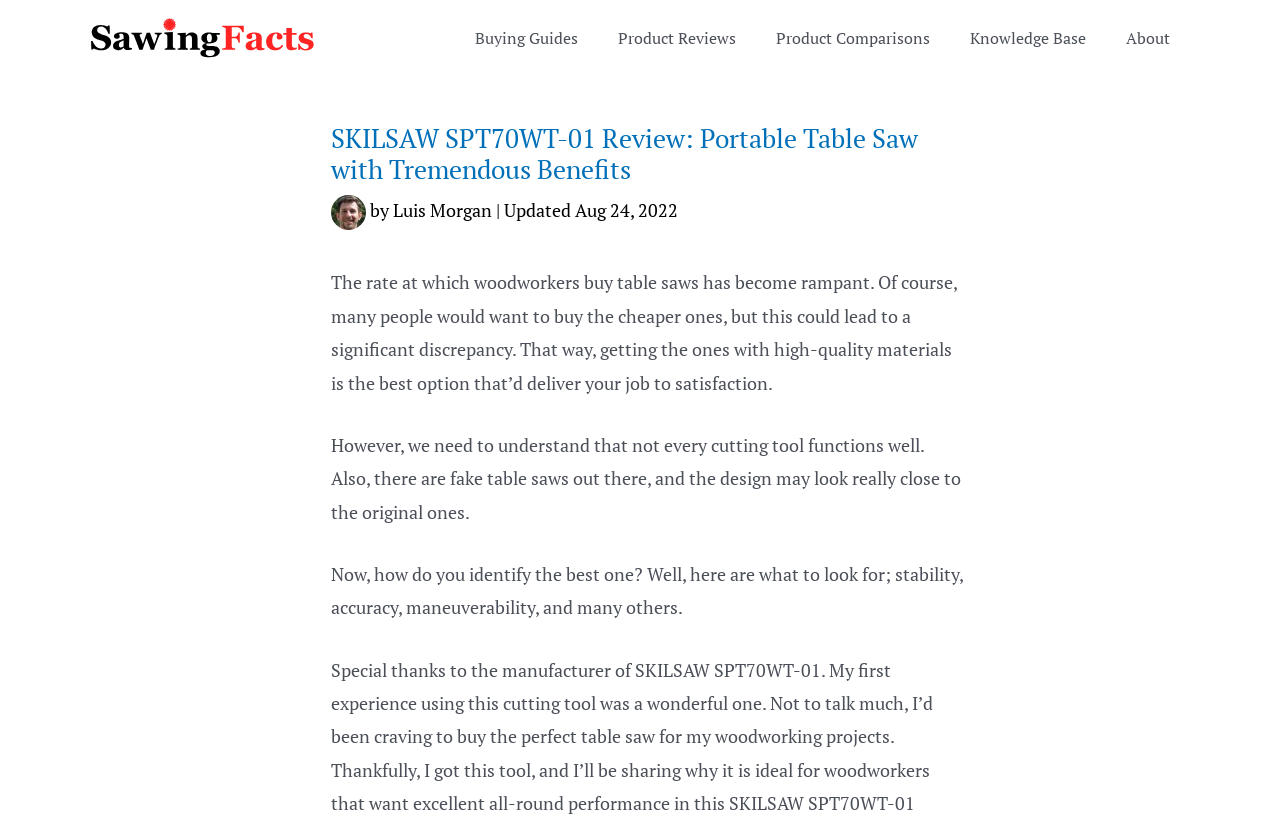Refer to the image and answer the question with as much detail as possible: What is the name of the product being reviewed?

The product name can be found in the header section of the webpage, specifically in the heading element that says 'SKILSAW SPT70WT-01 Review: Portable Table Saw with Tremendous Benefits'.